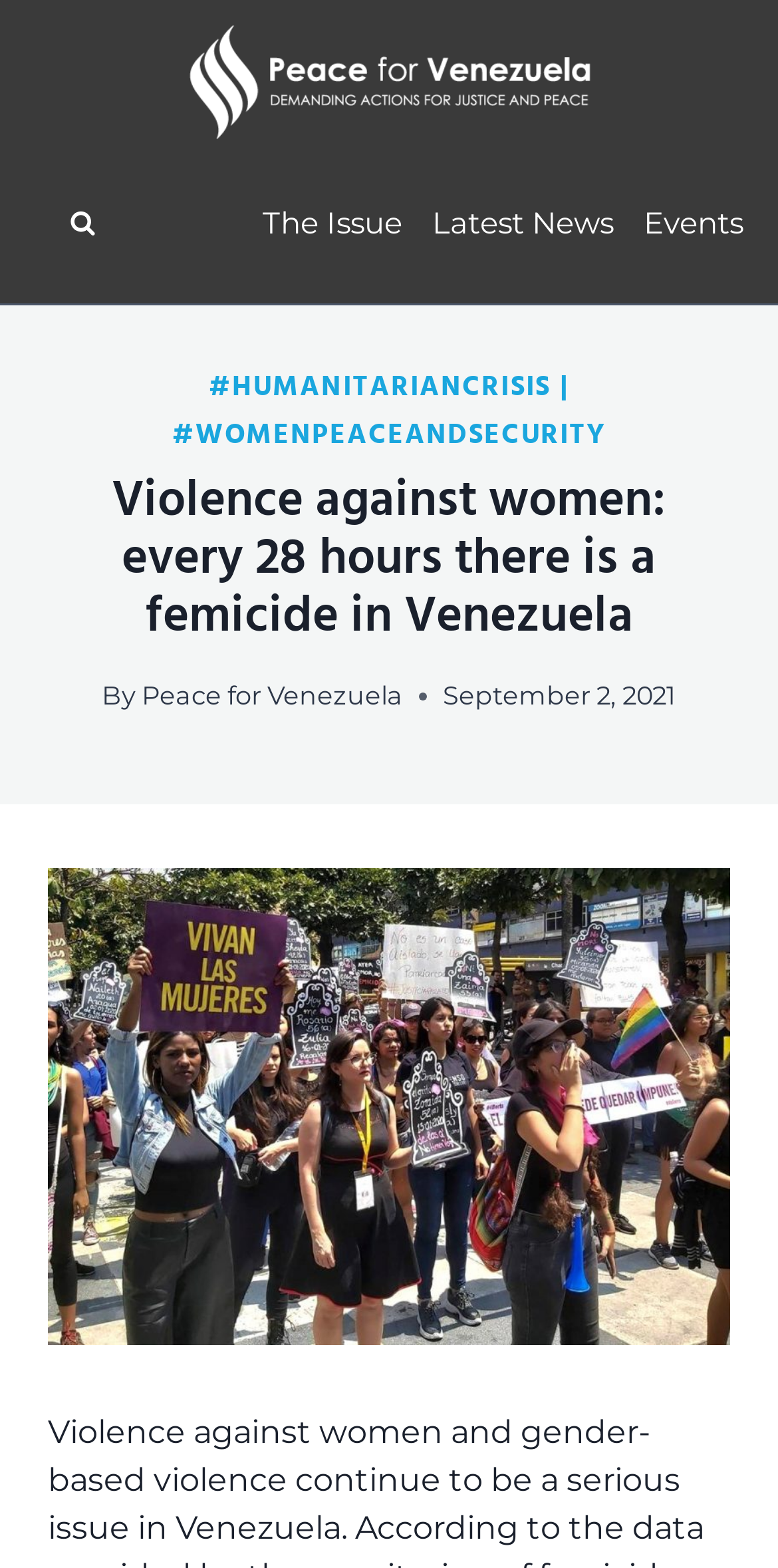Create an elaborate caption that covers all aspects of the webpage.

The webpage is focused on the issue of violence against women and gender-based violence in Venezuela. At the top left, there is a logo of "Peace for Venezuela" which is also a clickable link. Next to it, there is a button to view a search form. 

Below the logo, there is a primary mobile navigation menu with three links: "The Issue", "Latest News", and "Events", which are aligned horizontally across the page. 

Further down, there are two hashtags "#HUMANITARIANCRISIS" and "#WOMENPEACEANDSECURITY" with a vertical line separating them. 

The main content of the page is headed by a title "Violence against women: every 28 hours there is a femicide in Venezuela" which spans almost the entire width of the page. 

Below the title, there is a byline "By Peace for Venezuela" and a timestamp "September 2, 2021" which is positioned at the bottom right of the title section.